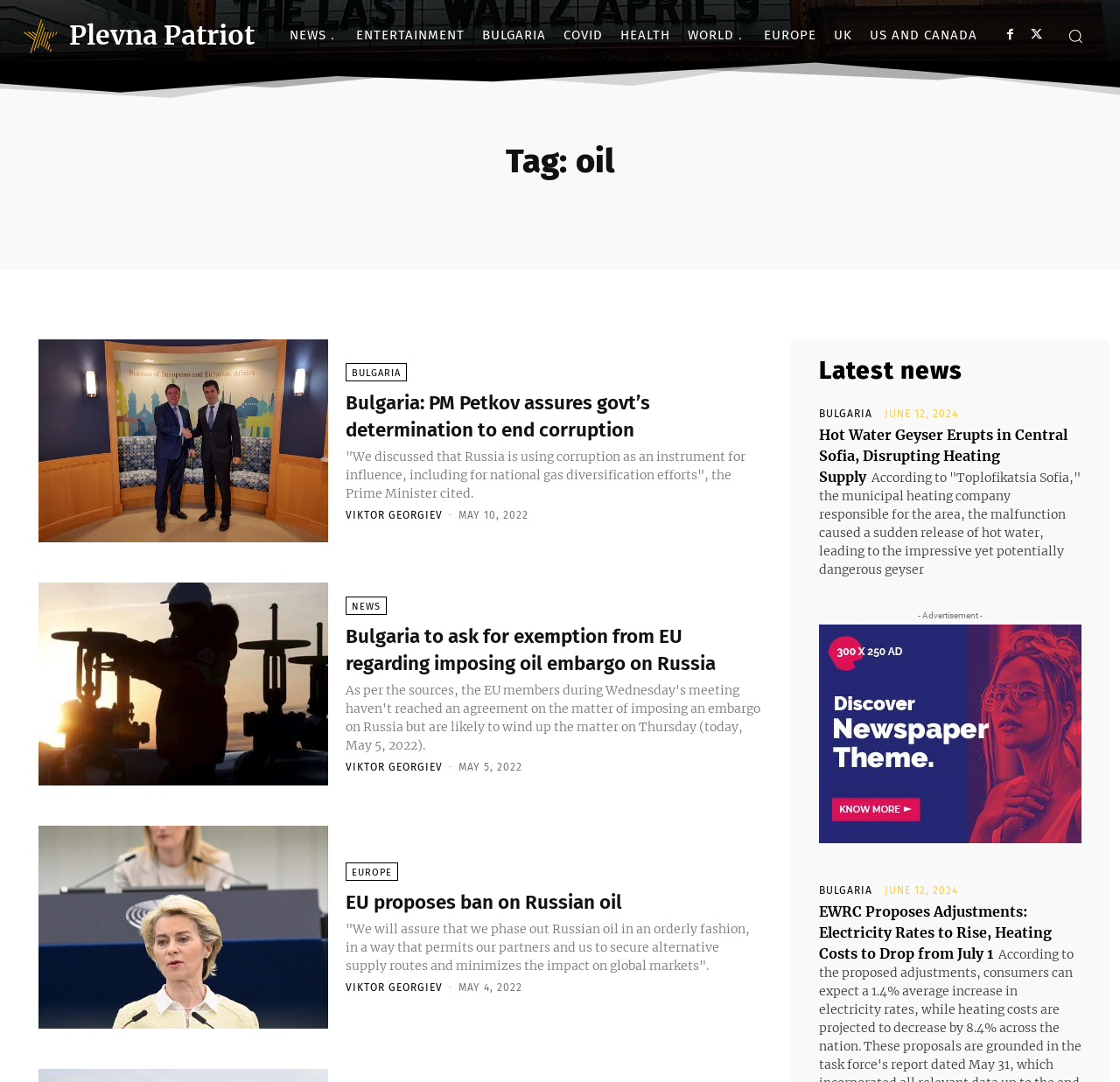Describe in detail what you see on the webpage.

The webpage is an archive of news articles related to oil, with a focus on Bulgaria and Europe. At the top, there is a header section with a logo image and a link to "Plevna Patriot". Below this, there is a navigation menu with links to various categories such as "NEWS", "ENTERTAINMENT", "BULGARIA", "COVID", and more.

To the right of the navigation menu, there is a search button with a magnifying glass icon. Below the navigation menu, there is a heading that reads "Tag: oil". 

The main content of the webpage is a list of news articles, each with a heading, a brief summary, and a link to read more. The articles are arranged in a vertical column, with the most recent articles at the top. Each article has a timestamp indicating the date it was published.

The first article is about Bulgaria's Prime Minister assuring the government's determination to end corruption. The second article is about Bulgaria asking for an exemption from the EU regarding imposing an oil embargo on Russia. The third article is about the EU proposing a ban on Russian oil.

As you scroll down, there are more articles about Bulgaria and Europe, including one about a hot water geyser erupting in central Sofia and disrupting heating supply, and another about electricity rates rising and heating costs dropping from July 1.

There are also advertisements and images scattered throughout the webpage, including a large image at the top of the page that spans the full width of the screen.